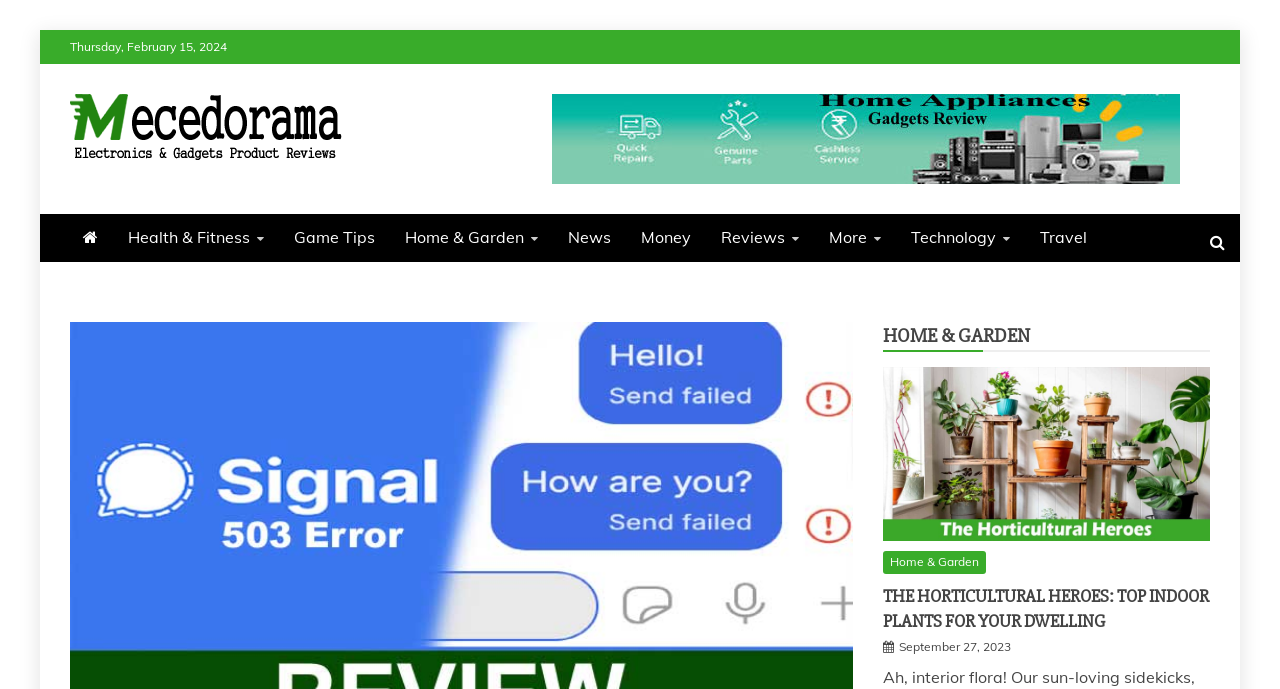Bounding box coordinates are specified in the format (top-left x, top-left y, bottom-right x, bottom-right y). All values are floating point numbers bounded between 0 and 1. Please provide the bounding box coordinate of the region this sentence describes: Health & Fitness

[0.09, 0.311, 0.216, 0.38]